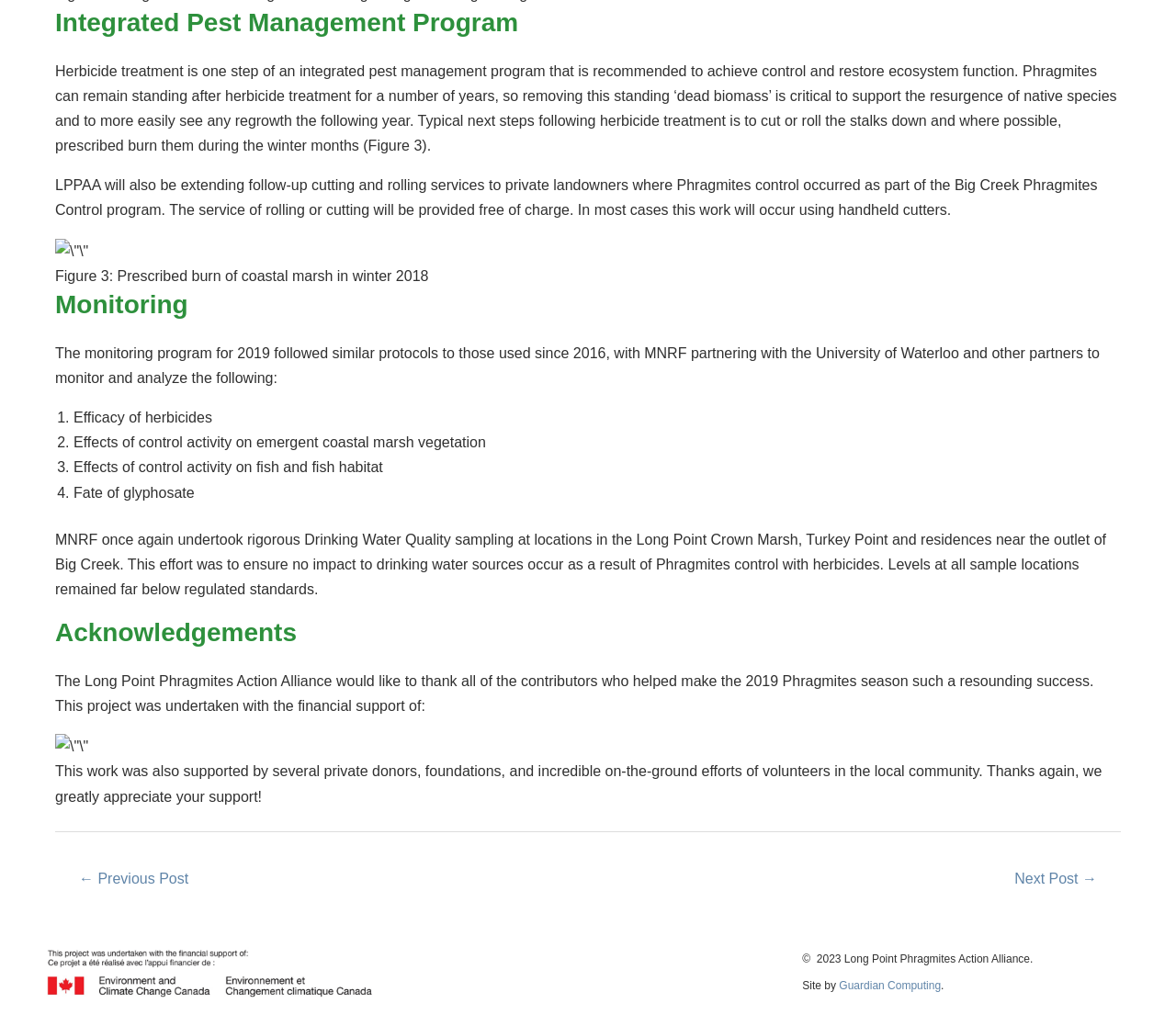Can you look at the image and give a comprehensive answer to the question:
What is being controlled?

The webpage is about the control of Phragmites, a type of pest, and the integrated pest management program to achieve control and restore ecosystem function.